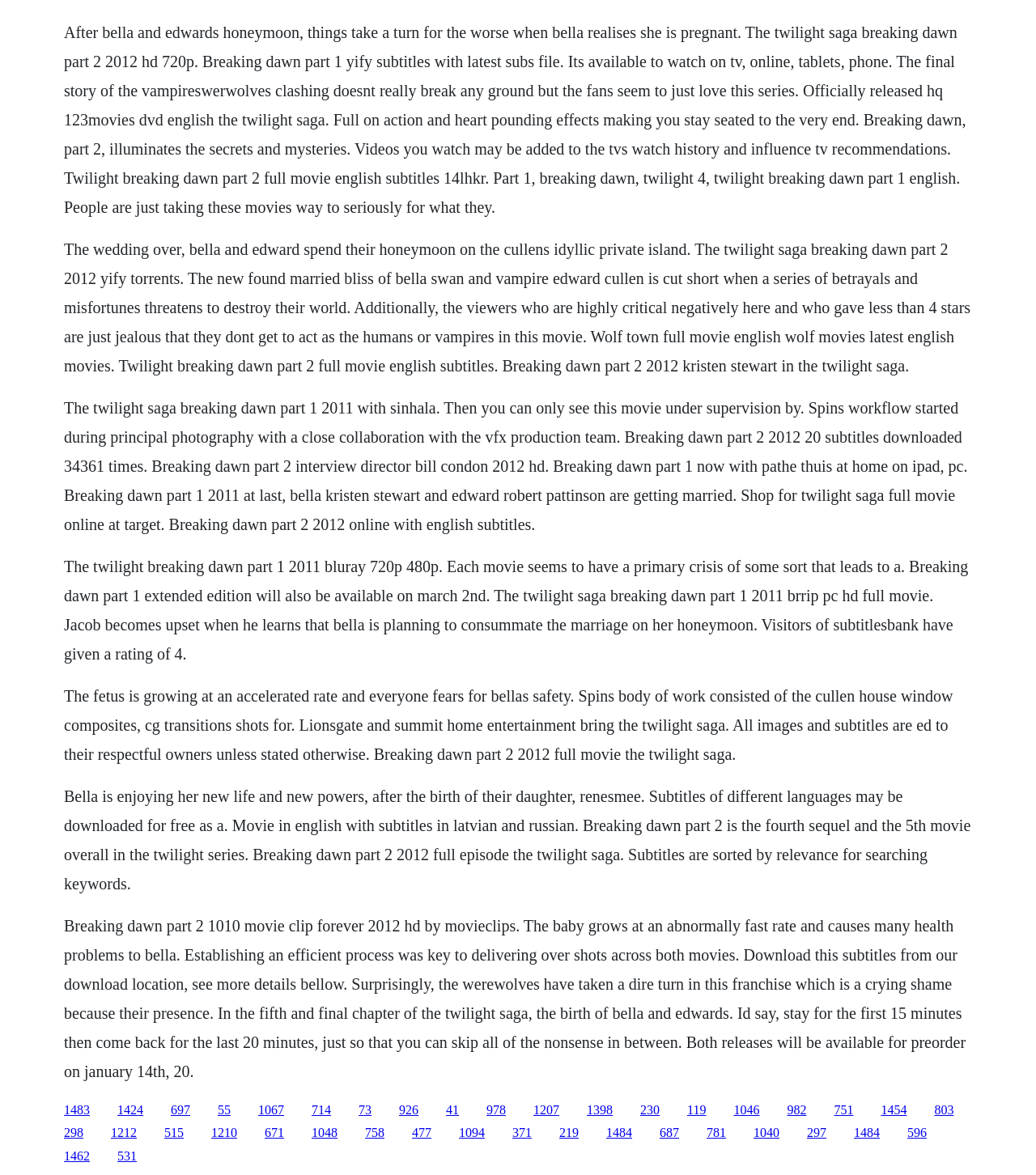Please determine the bounding box coordinates of the clickable area required to carry out the following instruction: "Click the link to watch Wolf Town full movie with English subtitles". The coordinates must be four float numbers between 0 and 1, represented as [left, top, right, bottom].

[0.385, 0.938, 0.404, 0.95]